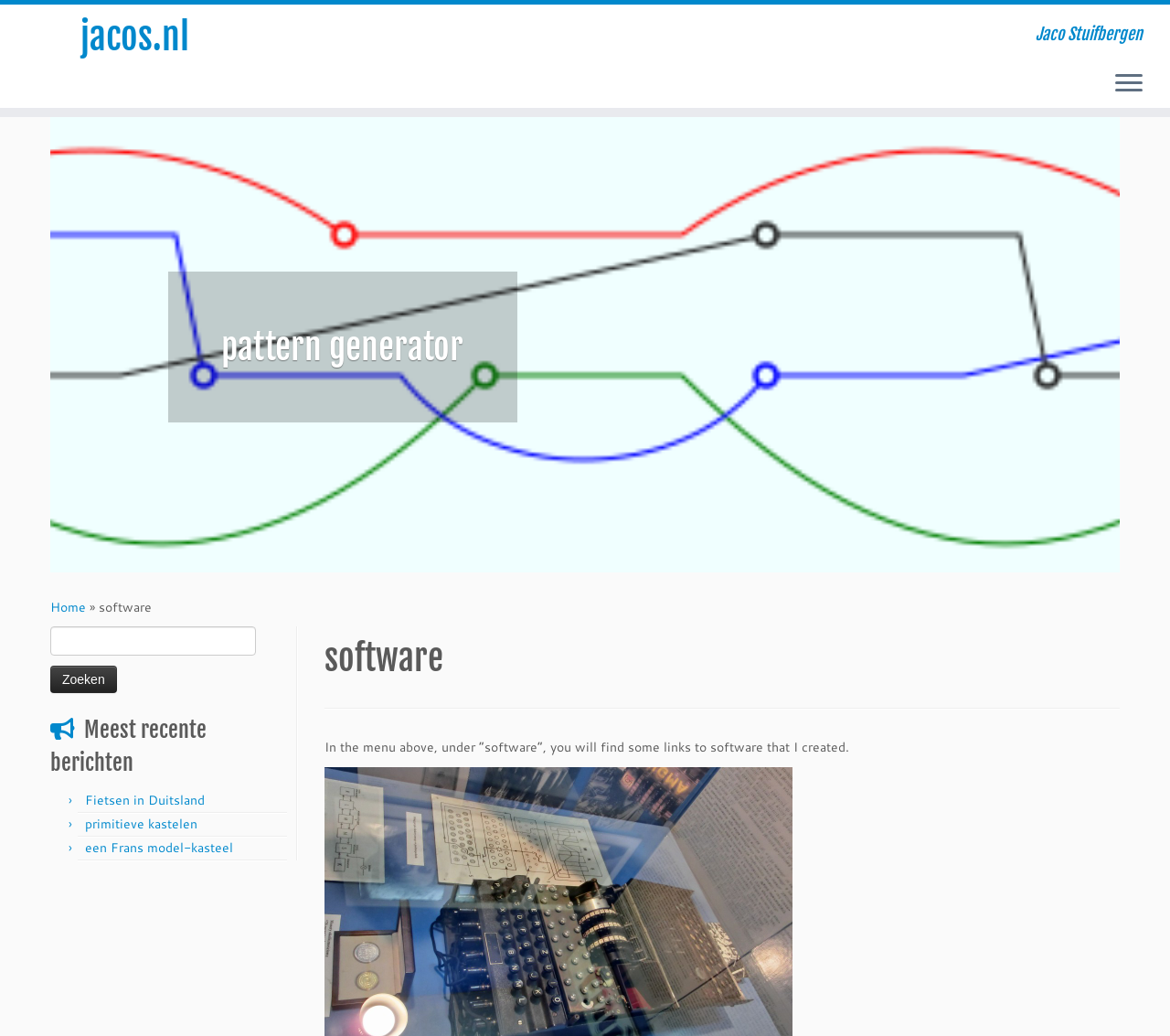Determine the bounding box coordinates of the clickable element to achieve the following action: 'View the 'Fietsen in Duitsland' link'. Provide the coordinates as four float values between 0 and 1, formatted as [left, top, right, bottom].

[0.073, 0.763, 0.175, 0.781]